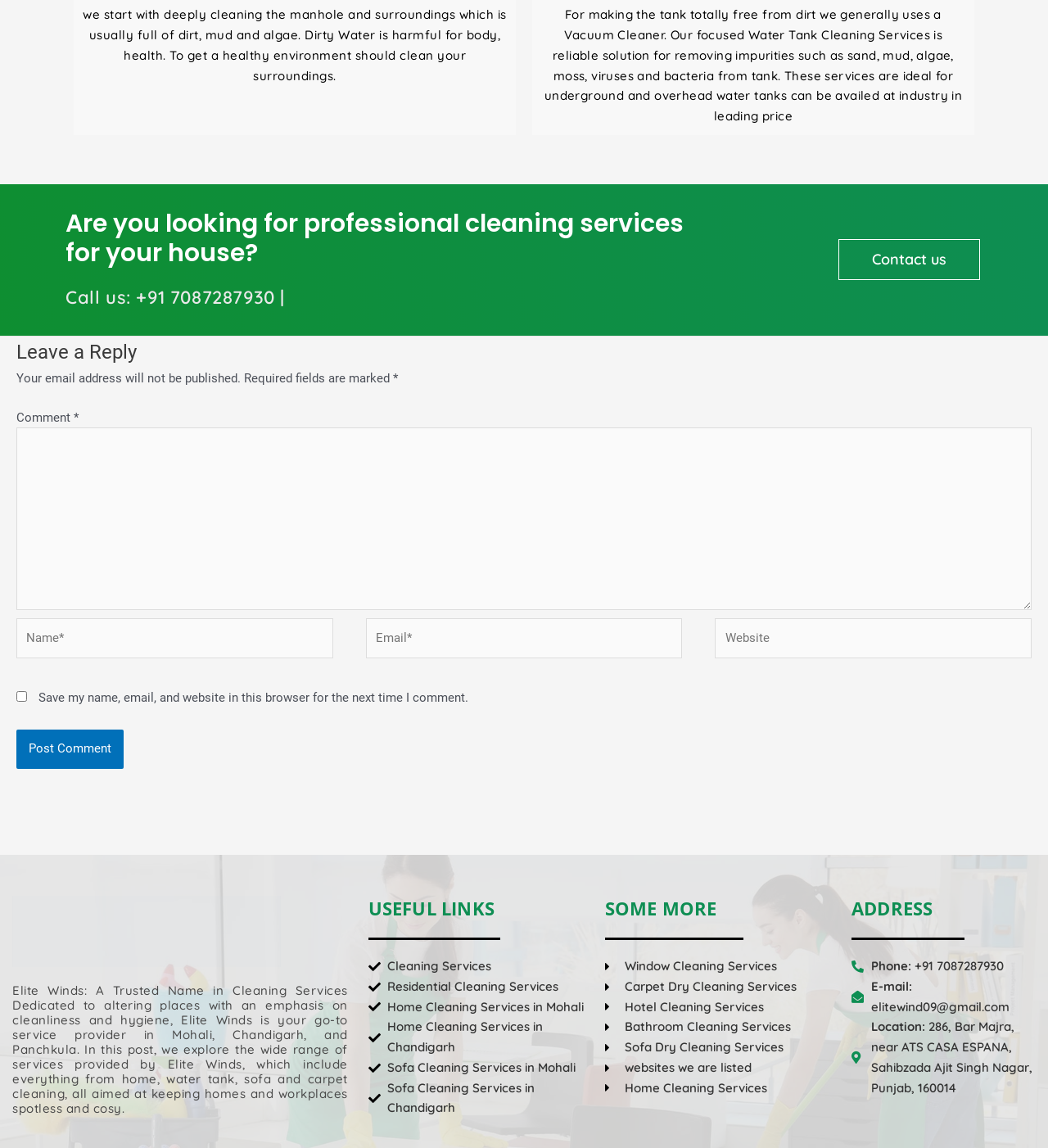Determine the bounding box coordinates of the area to click in order to meet this instruction: "Read the article 'Drunk Drivers Fleeing the Scene: the Police Are Furious'".

None